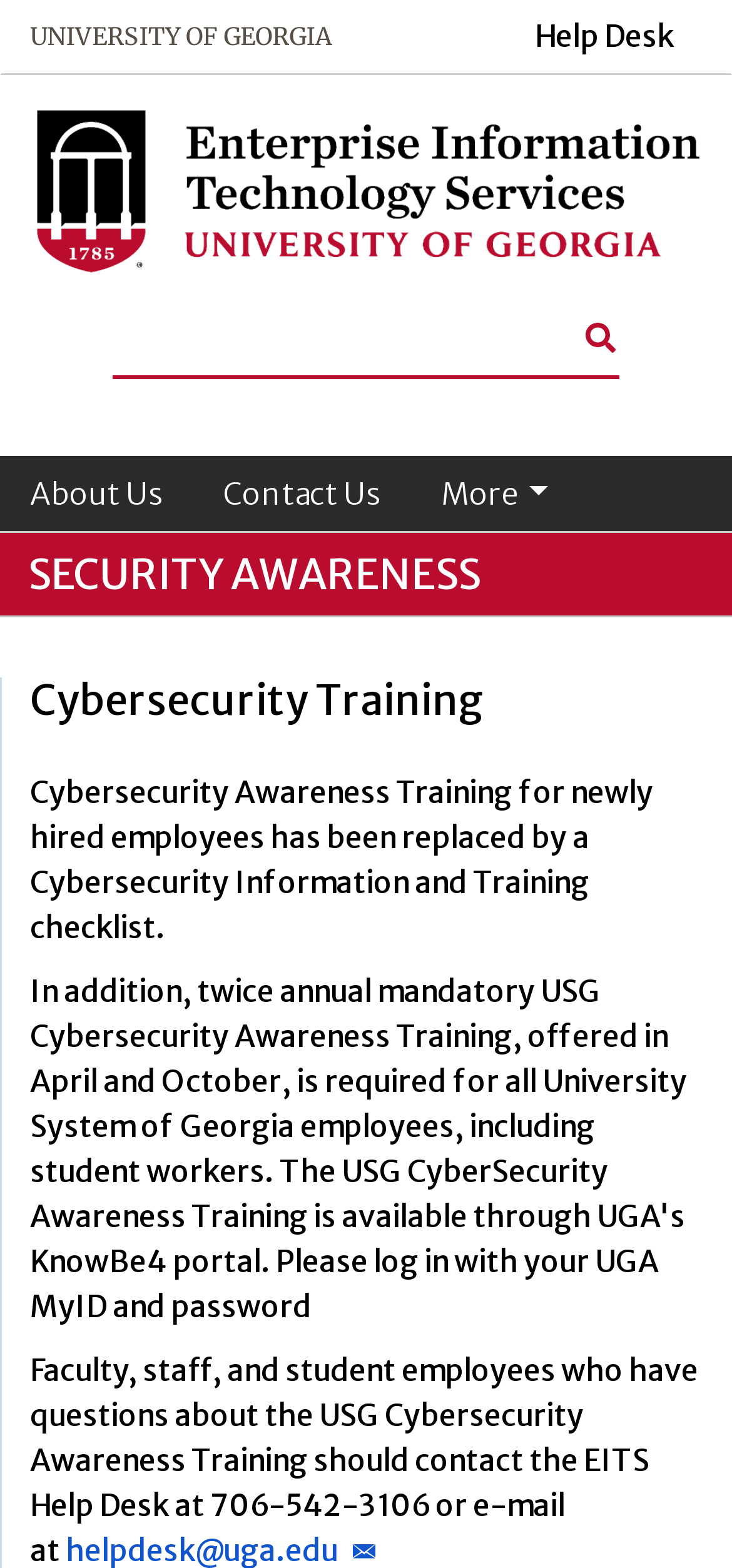Could you find the bounding box coordinates of the clickable area to complete this instruction: "go to Enterprise Information Technology Services"?

[0.044, 0.067, 0.956, 0.177]